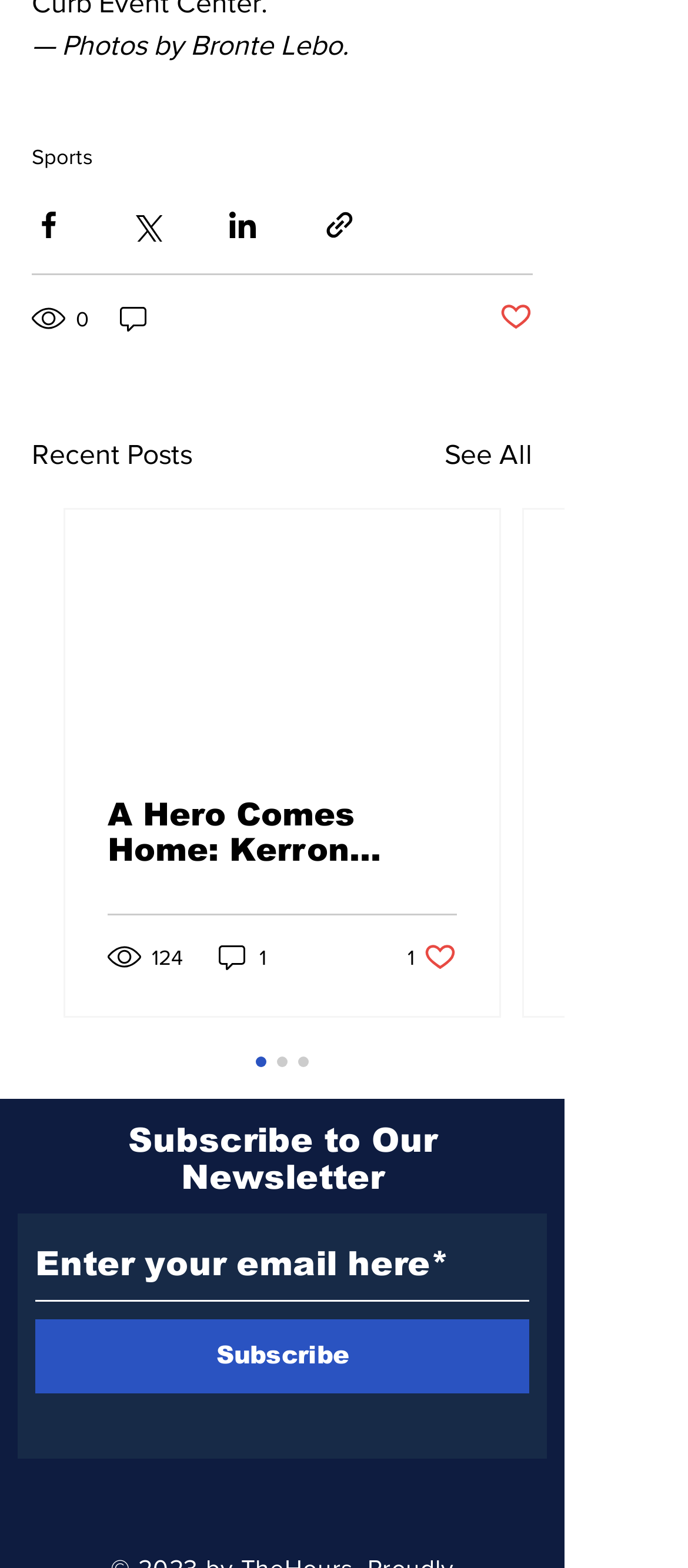Specify the bounding box coordinates (top-left x, top-left y, bottom-right x, bottom-right y) of the UI element in the screenshot that matches this description: parent_node: 0

[0.169, 0.192, 0.223, 0.215]